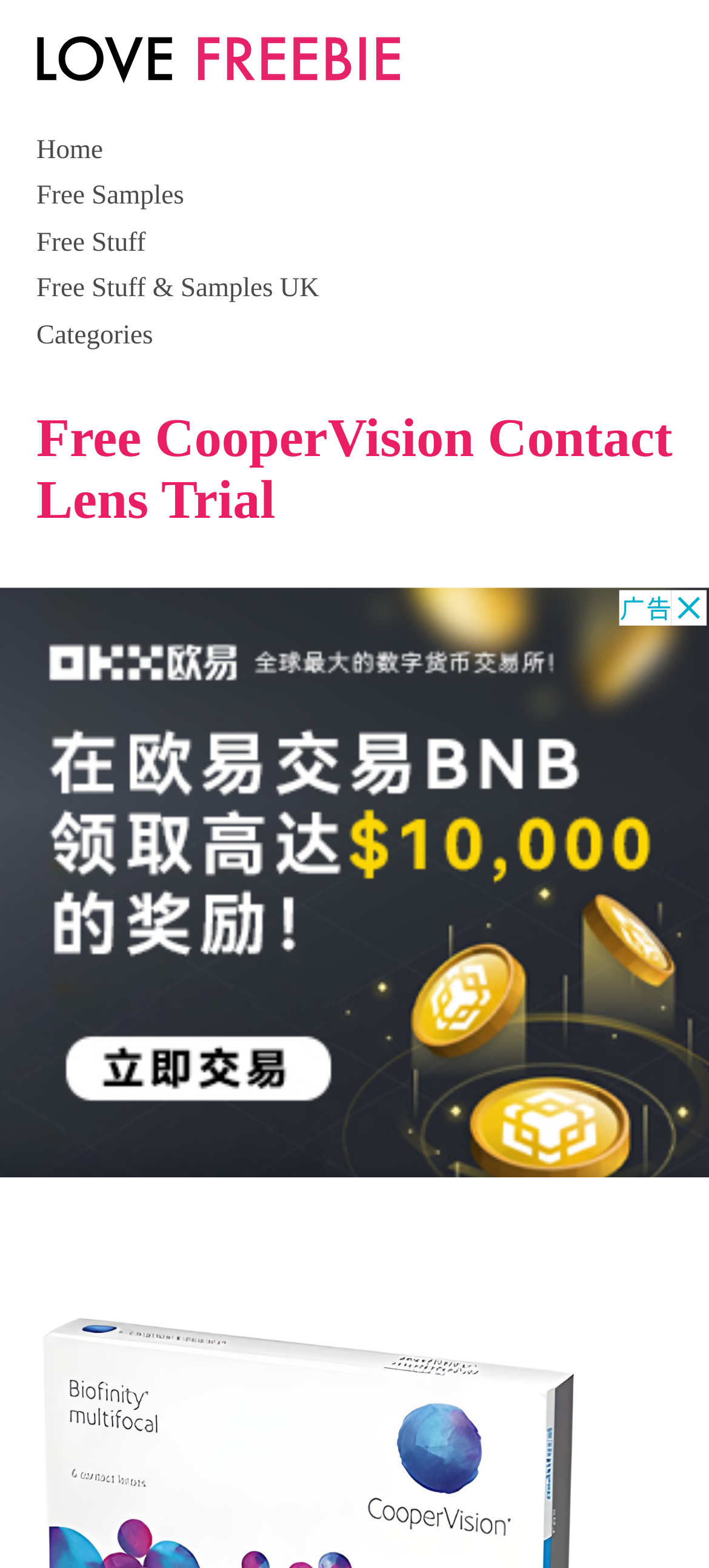Using the given description, provide the bounding box coordinates formatted as (top-left x, top-left y, bottom-right x, bottom-right y), with all values being floating point numbers between 0 and 1. Description: Free Stuff & Samples UK

[0.051, 0.175, 0.45, 0.194]